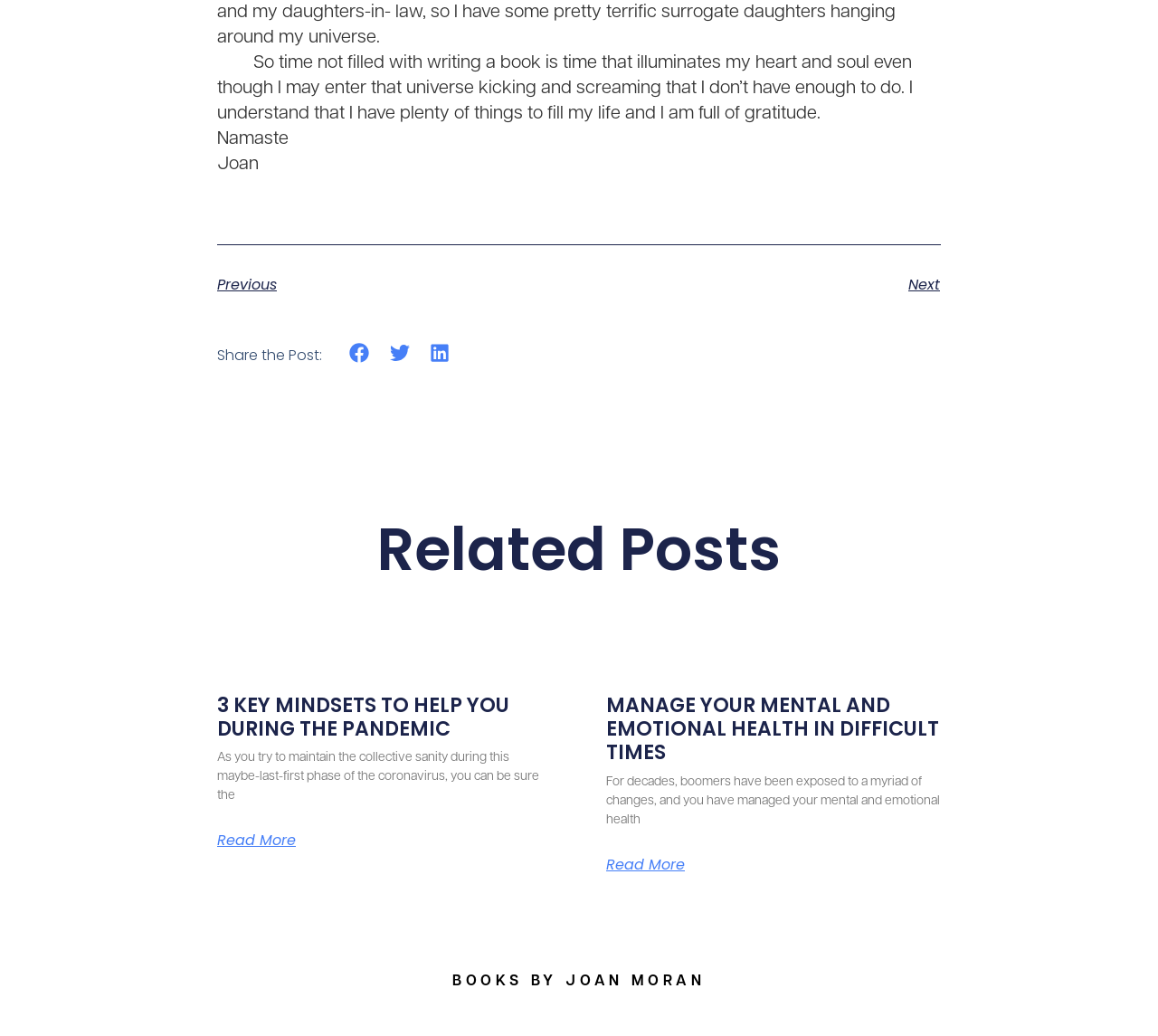Identify the bounding box coordinates of the specific part of the webpage to click to complete this instruction: "View 'MANAGE YOUR MENTAL AND EMOTIONAL HEALTH IN DIFFICULT TIMES'".

[0.523, 0.667, 0.811, 0.74]